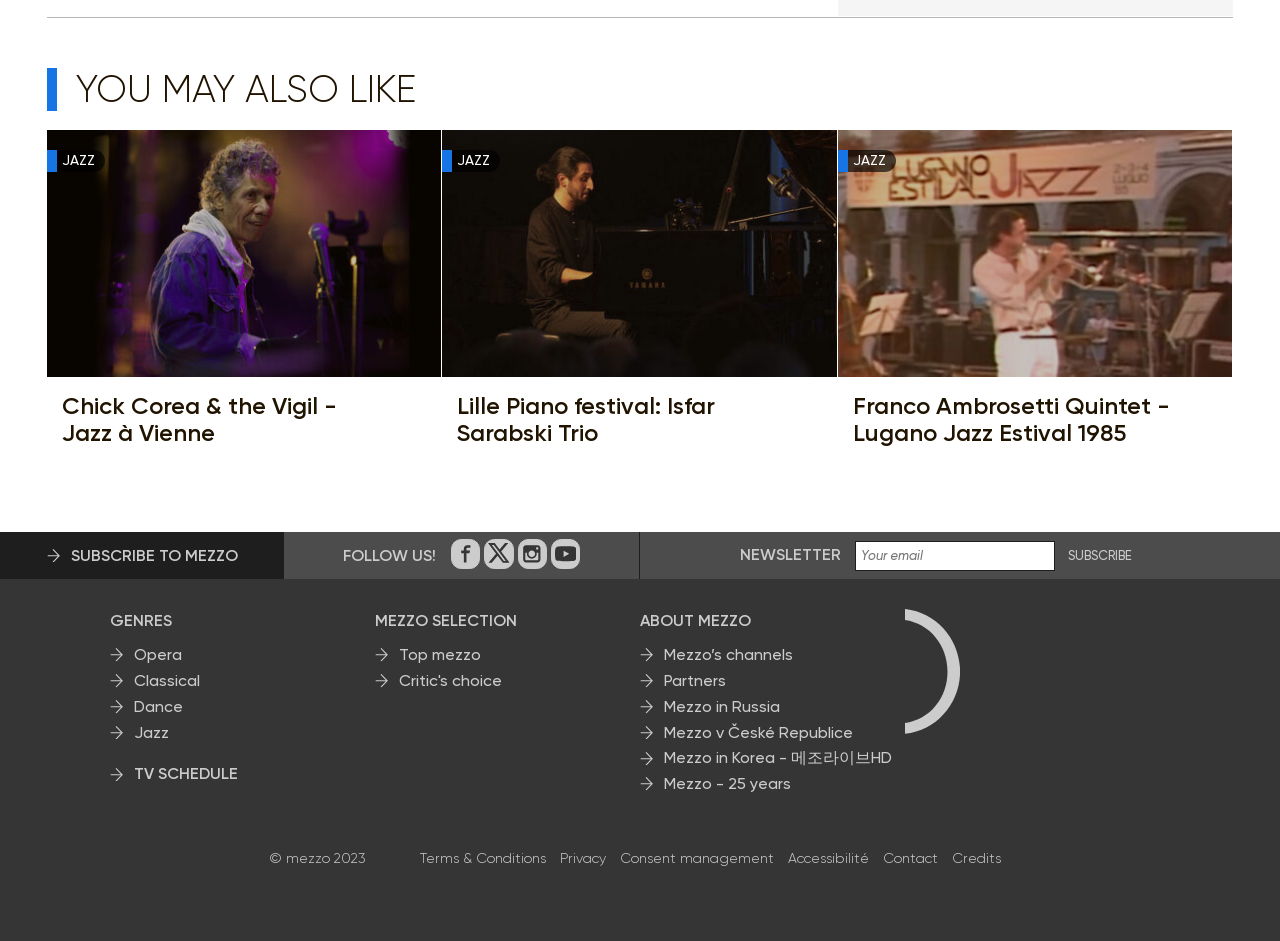Find the bounding box coordinates for the HTML element described in this sentence: "Subscribe to Mezzo". Provide the coordinates as four float numbers between 0 and 1, in the format [left, top, right, bottom].

[0.037, 0.578, 0.186, 0.603]